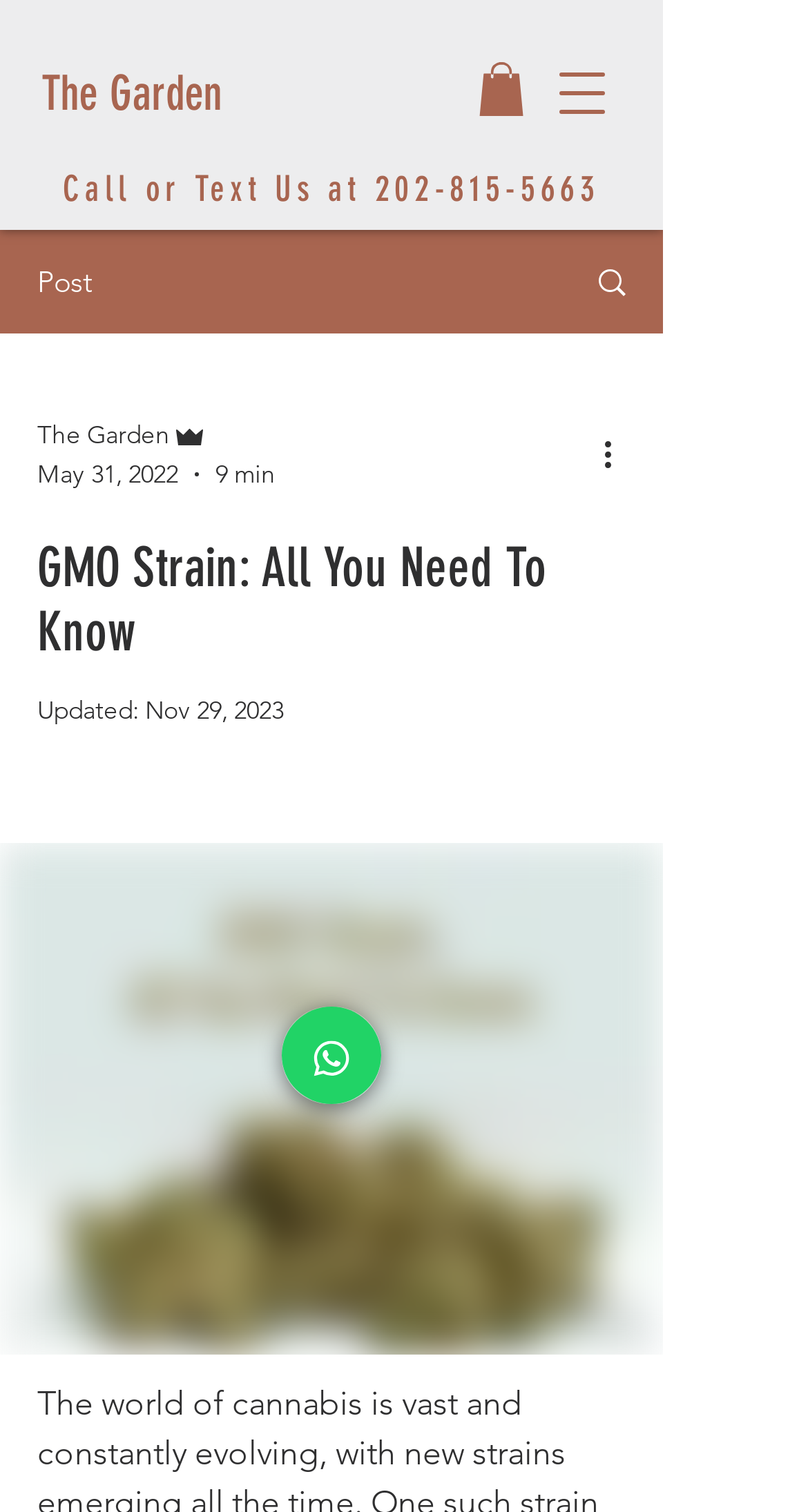How many images are on the webpage?
Please use the visual content to give a single word or phrase answer.

5